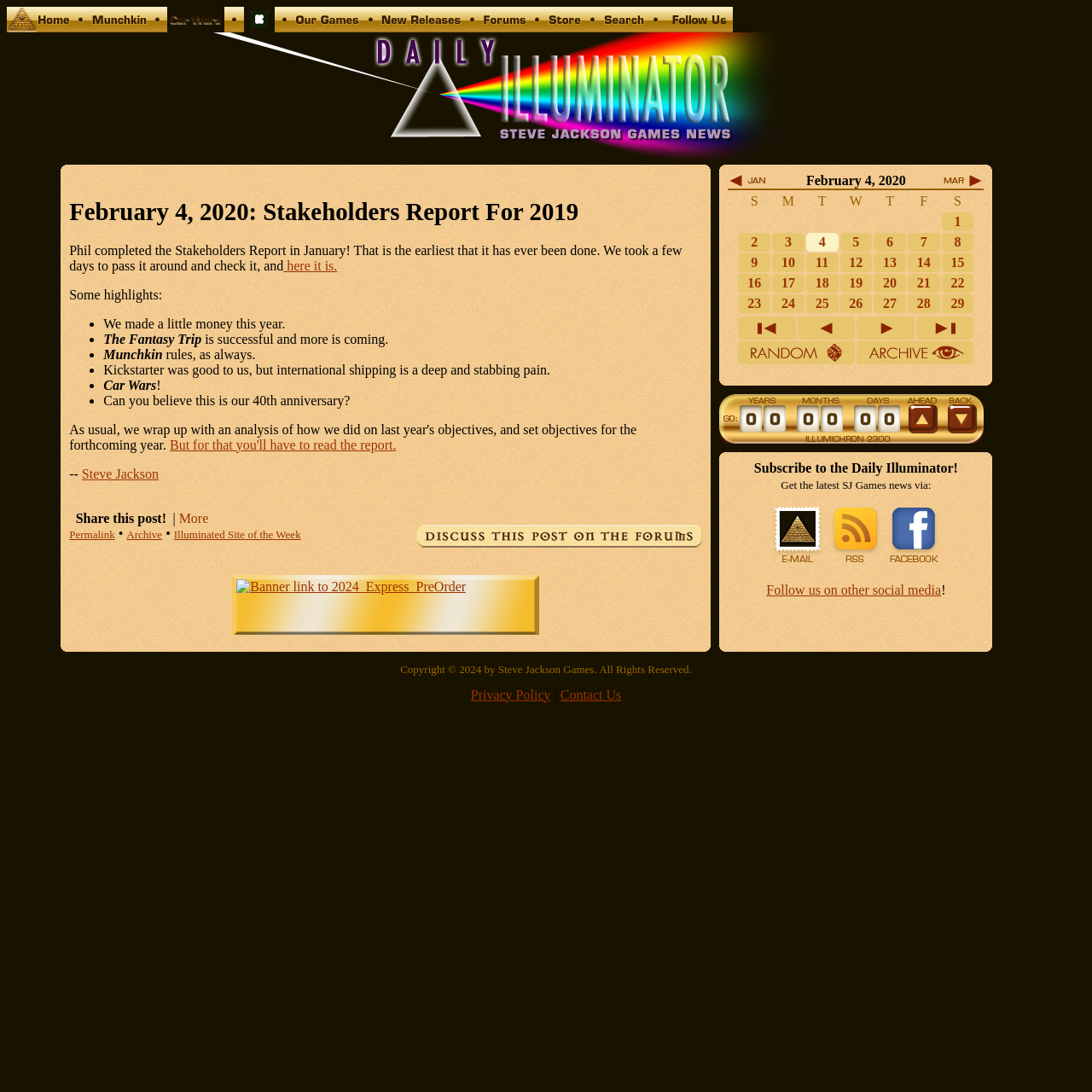Answer the question with a brief word or phrase:
What is the title of the report being discussed?

Stakeholders Report For 2019